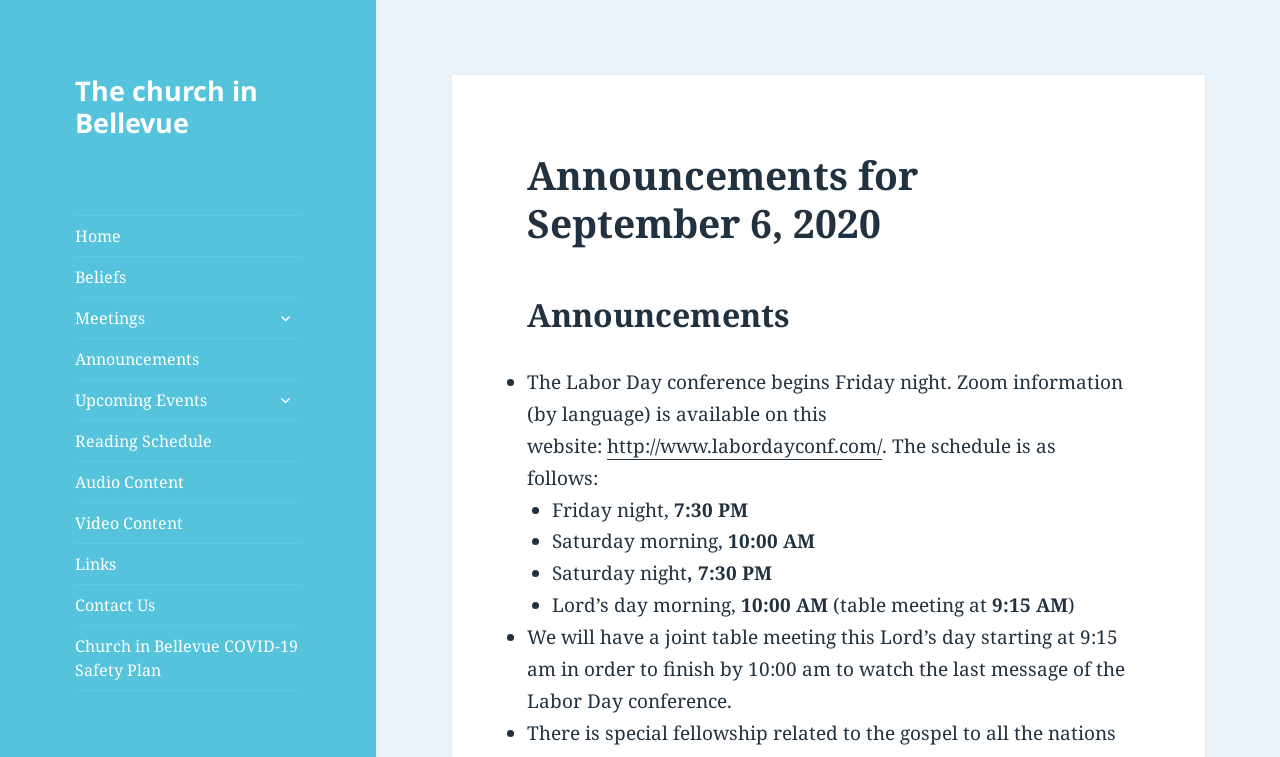What is the name of the church?
Using the information from the image, give a concise answer in one word or a short phrase.

The church in Bellevue